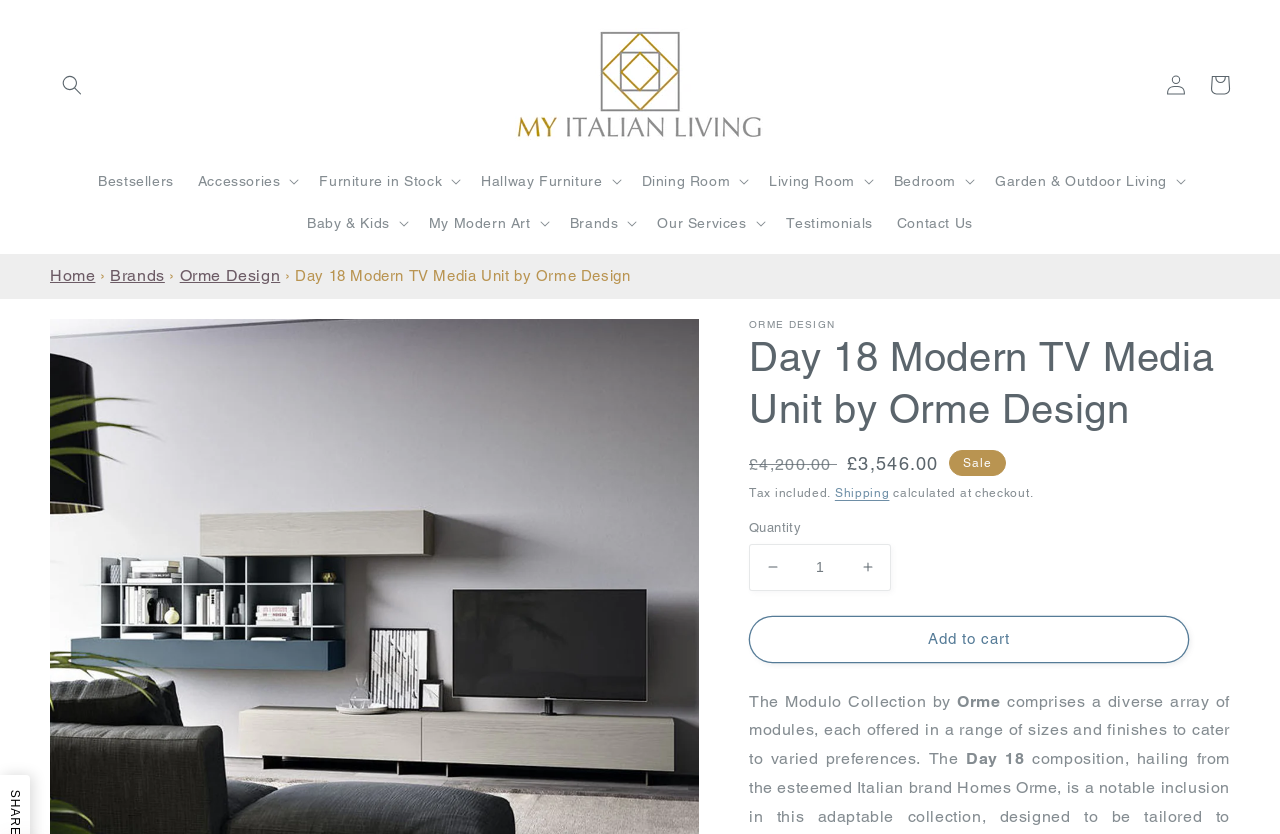Identify and provide the main heading of the webpage.

Day 18 Modern TV Media Unit by Orme Design